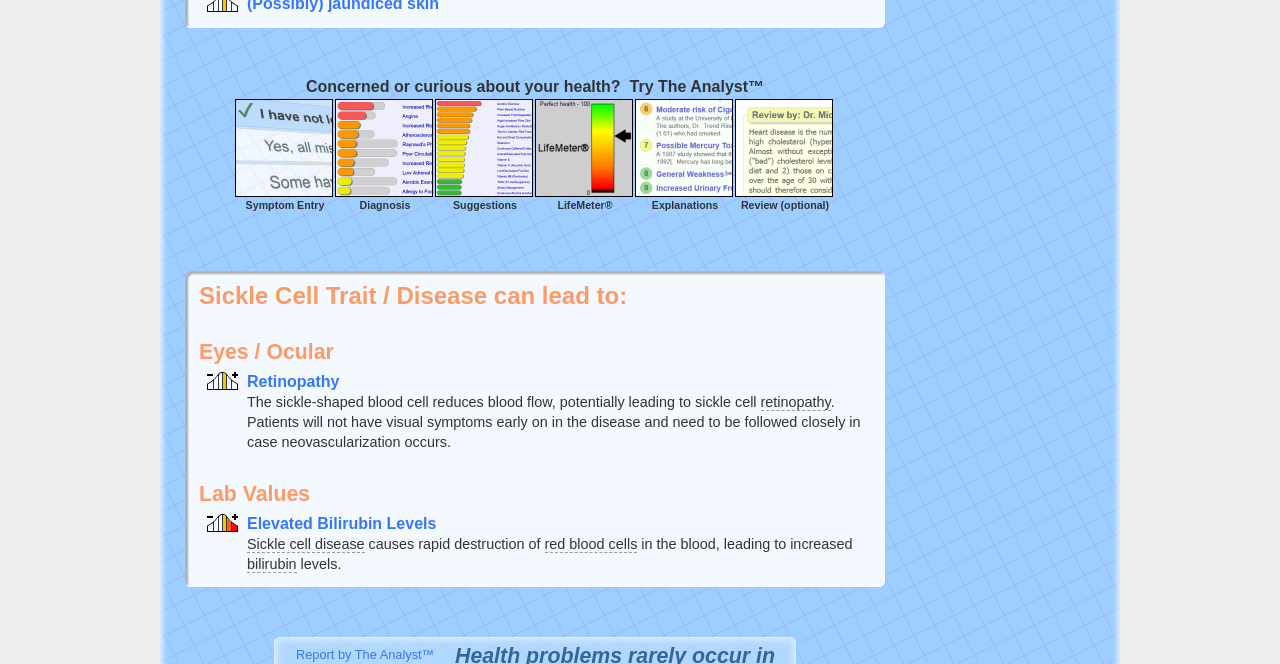Highlight the bounding box coordinates of the element that should be clicked to carry out the following instruction: "Click Elevated Bilirubin Levels". The coordinates must be given as four float numbers ranging from 0 to 1, i.e., [left, top, right, bottom].

[0.193, 0.776, 0.341, 0.801]